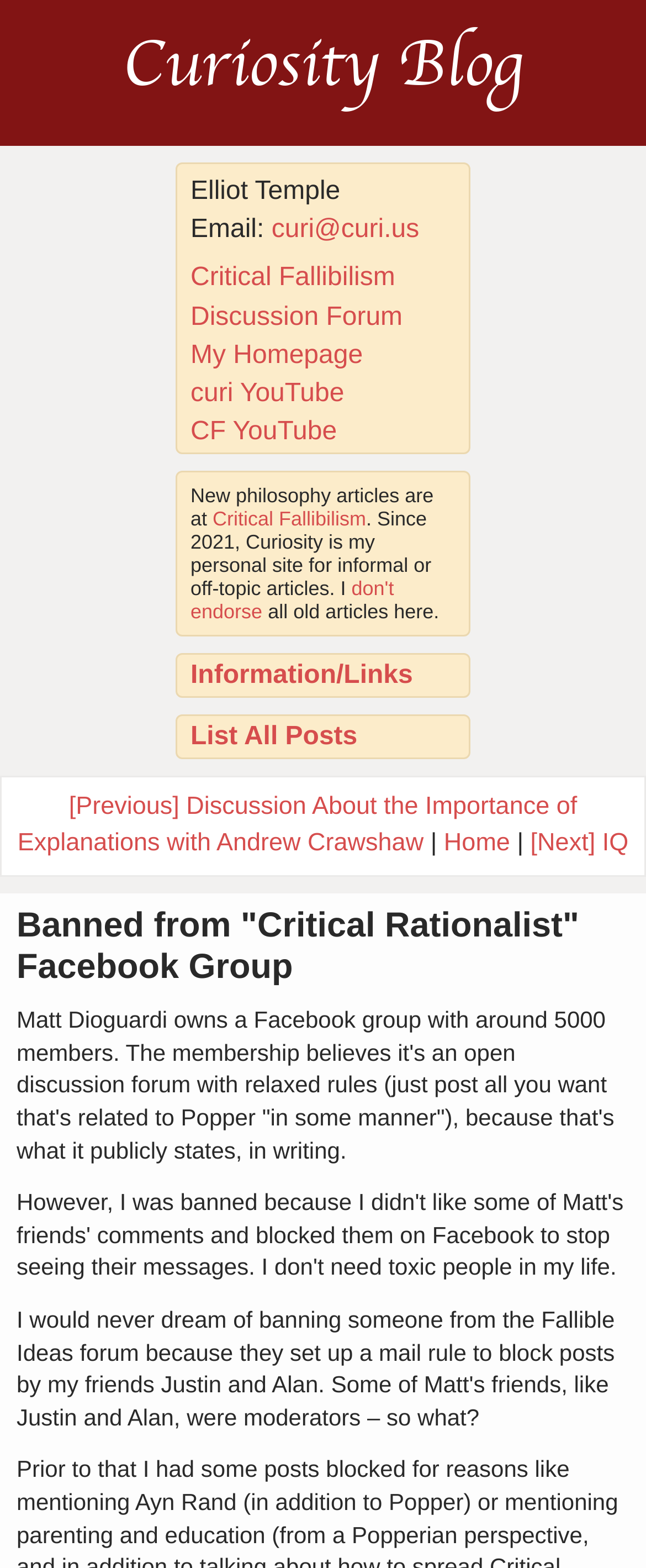Kindly determine the bounding box coordinates for the area that needs to be clicked to execute this instruction: "visit Critical Fallibilism".

[0.295, 0.168, 0.612, 0.186]